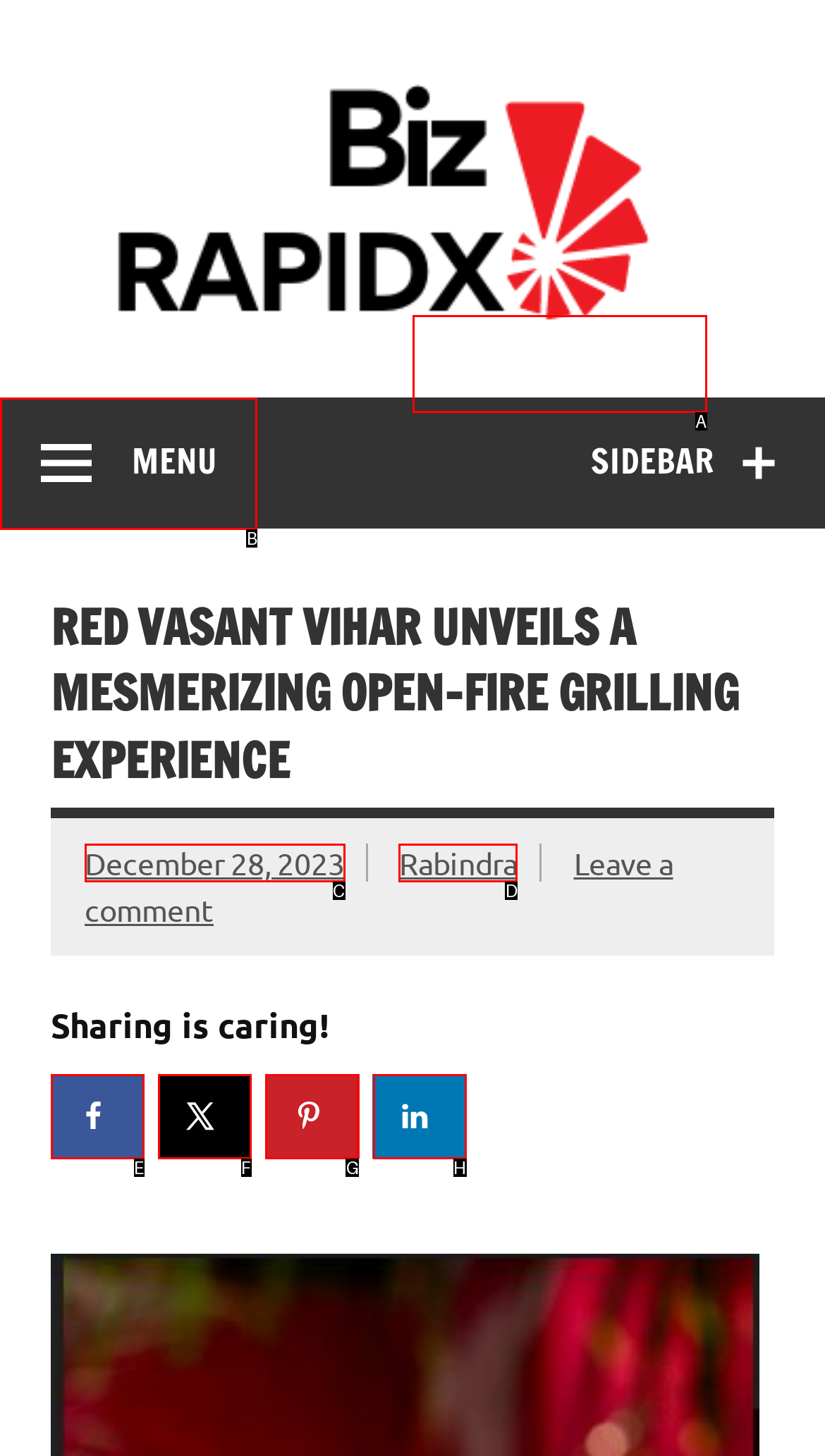From the description: Biz RapidX, select the HTML element that fits best. Reply with the letter of the appropriate option.

A